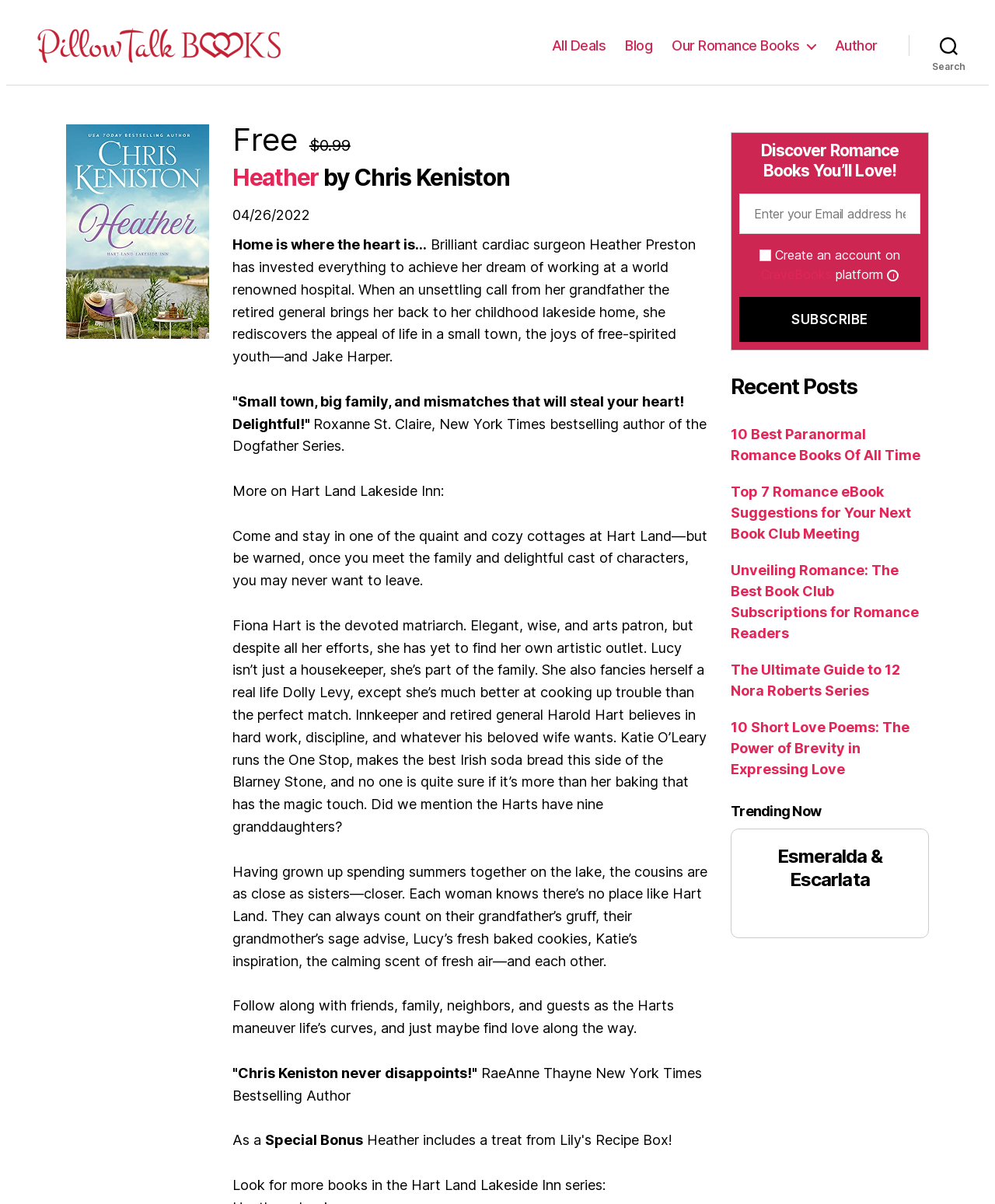Using the description: "Search", identify the bounding box of the corresponding UI element in the screenshot.

[0.913, 0.024, 0.994, 0.052]